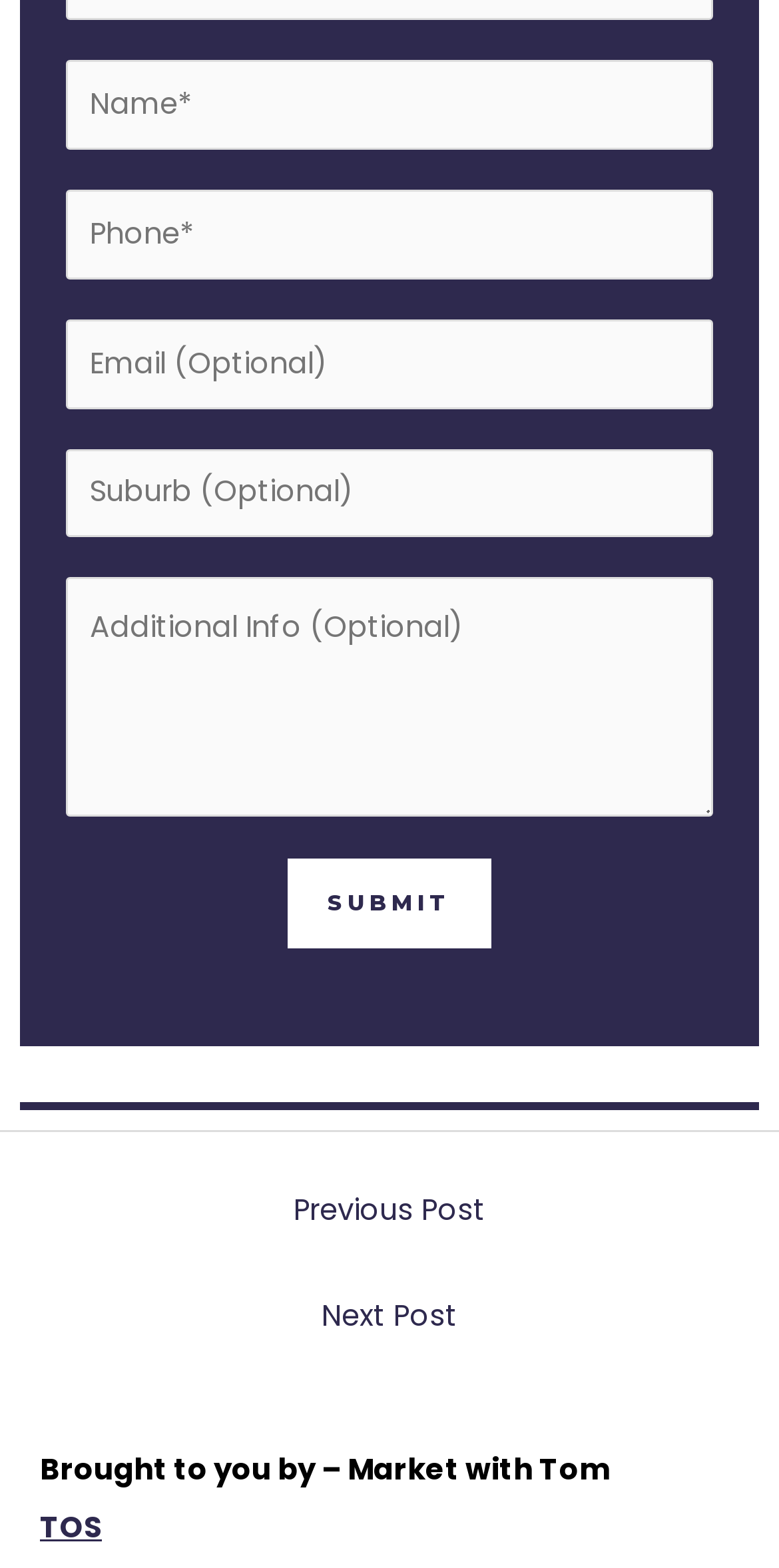Can you show the bounding box coordinates of the region to click on to complete the task described in the instruction: "View the terms of service"?

[0.051, 0.961, 0.131, 0.986]